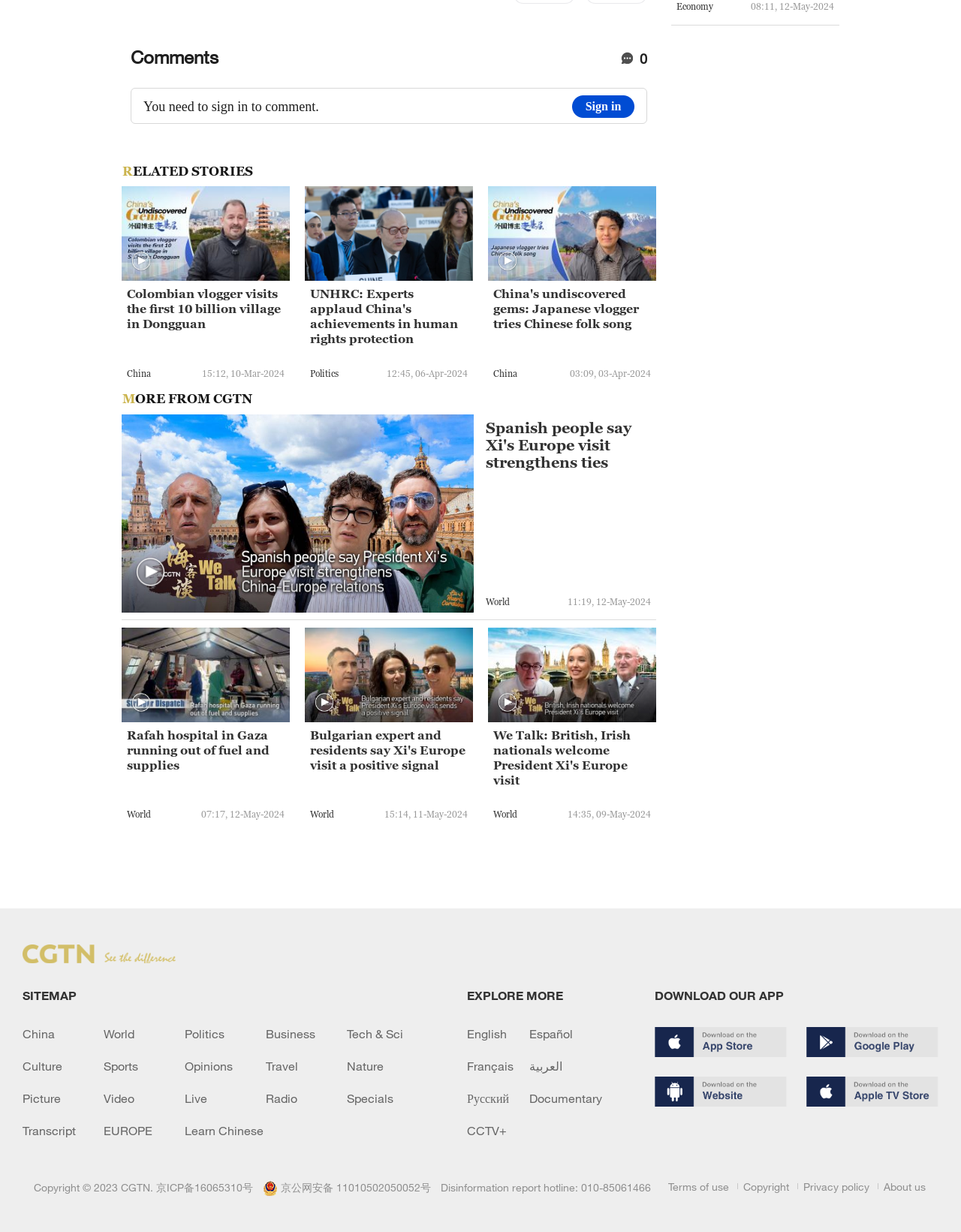Please respond in a single word or phrase: 
What is the time of the news 'Colombian vlogger visits the first 10 billion village in Dongguan'?

15:12, 10-Mar-2024